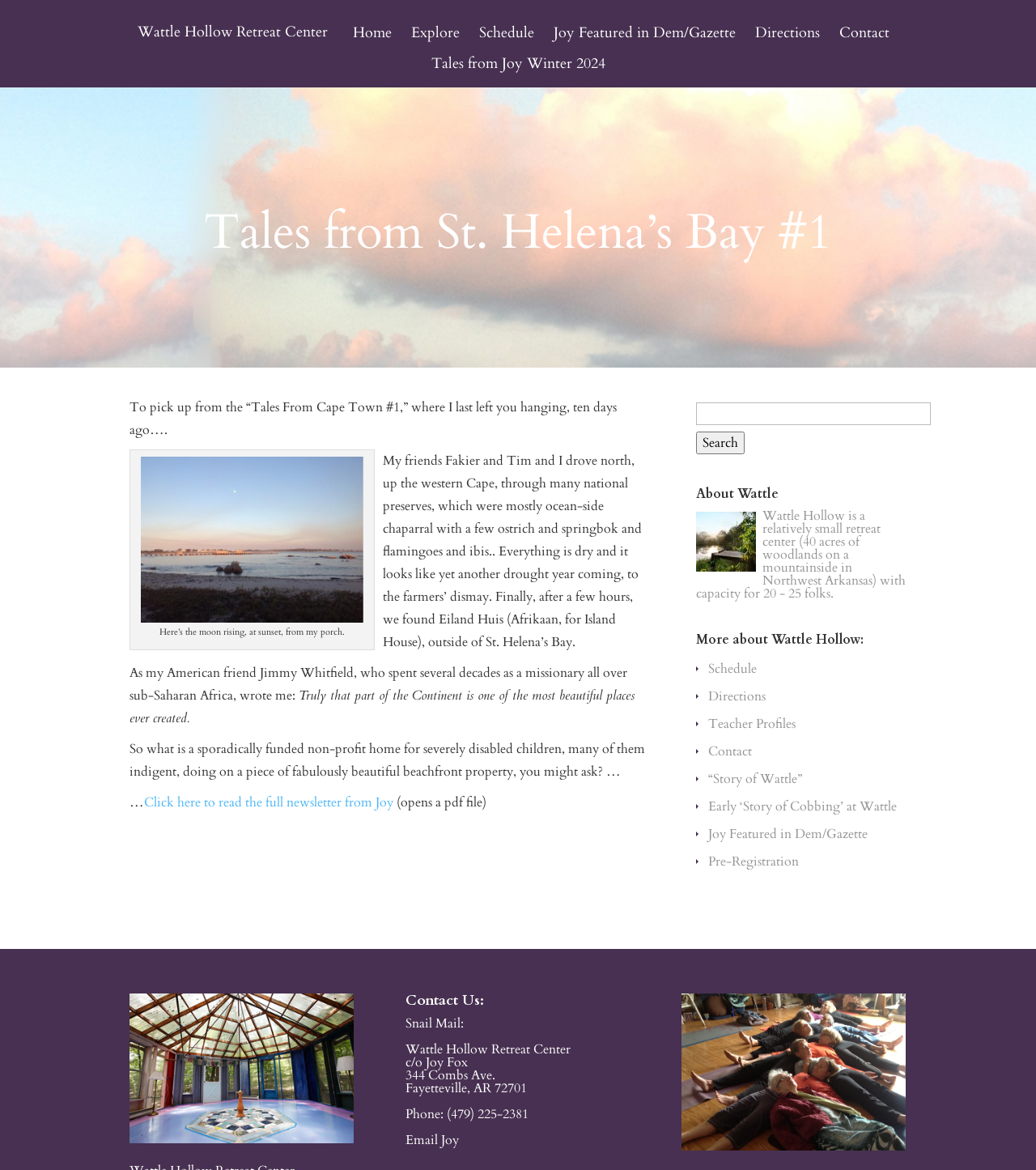Please provide a brief answer to the following inquiry using a single word or phrase:
What is the phone number of Wattle Hollow Retreat Center?

(479) 225-2381